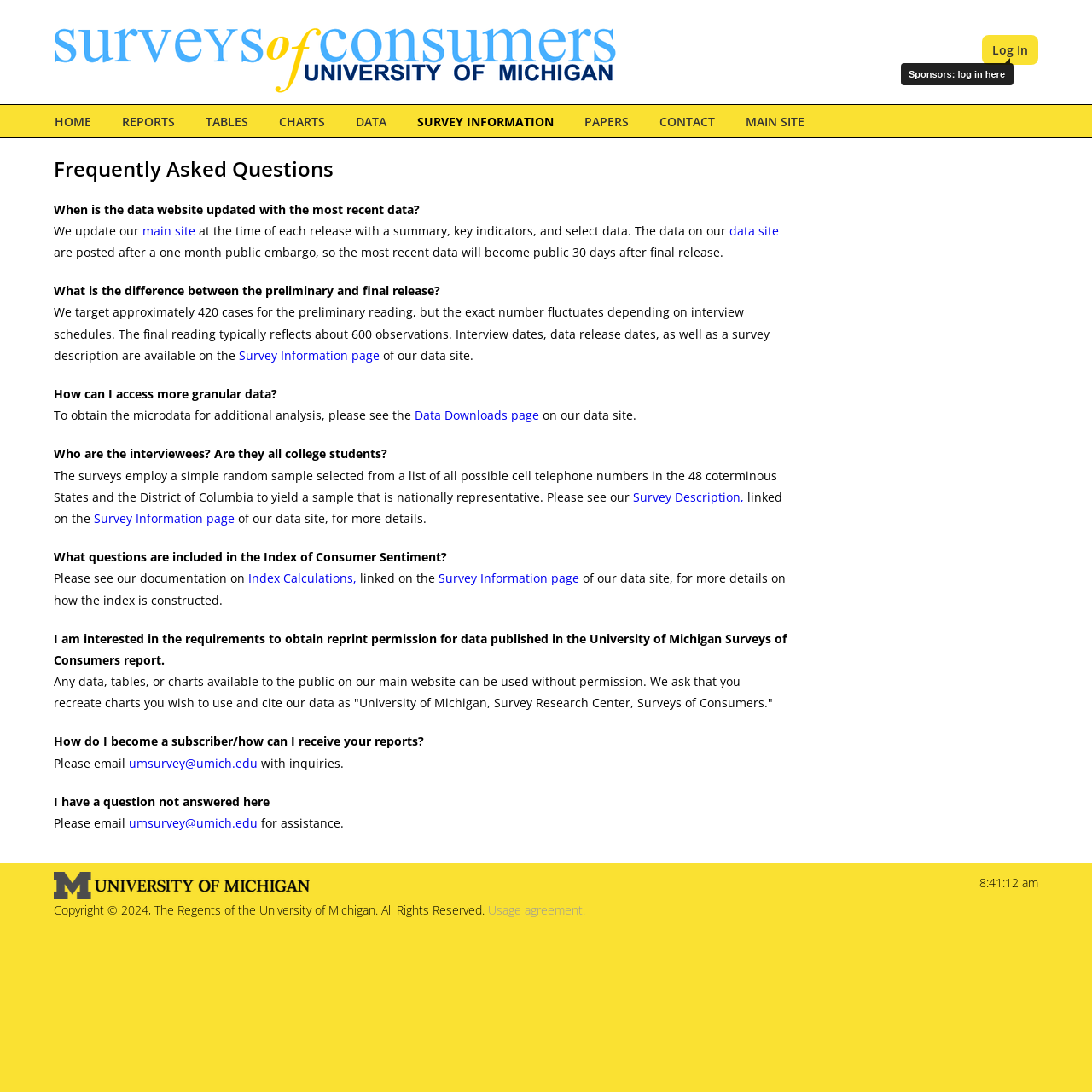Locate the bounding box coordinates of the element you need to click to accomplish the task described by this instruction: "Click the 'Data Downloads' link".

[0.38, 0.373, 0.494, 0.388]